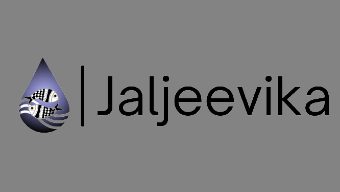What is the font style of the name 'Jaljeevika'?
Give a comprehensive and detailed explanation for the question.

The caption explicitly states that the name 'Jaljeevika' is styled in a modern and clean font, emphasizing clarity and professionalism, which suggests a sleek and contemporary design.